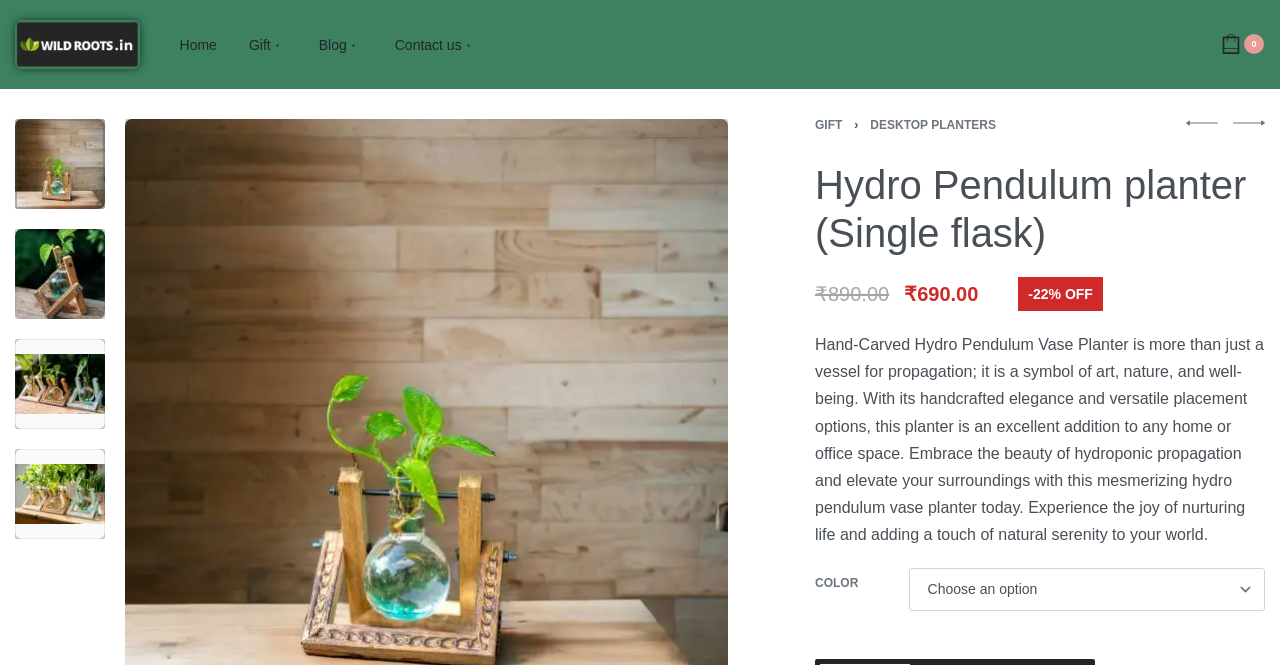Generate a comprehensive description of the contents of the webpage.

The webpage is about a product called "Hydro Pendulum planter (Single flask)" from Wild Roots Gifting. At the top left, there is a logo of Wild Roots Gifting, which is also a link. Next to it, there is a main menu navigation bar with links to "Home", "Gift", "Blog", and "Contact us". On the top right, there is a button to open the cart.

Below the navigation bar, there are four buttons labeled "Go to 1", "Go to 2", "Go to 3", and "Go to 4", each with an image of the Hydro Pendulum Vase Desktop Planter. These buttons are aligned vertically on the left side of the page.

On the right side of the page, there is a section with a link to "GIFT" and a breadcrumb navigation with links to "DESKTOP PLANTERS" and a "›" symbol. Below this section, there is a product navigation with links to the previous and next products.

The main content of the page is about the Hydro Pendulum planter, with a heading and a detailed product description. The description explains that the planter is not just a vessel for propagation but a symbol of art, nature, and well-being. It also highlights the handcrafted elegance and versatile placement options of the planter.

Below the product description, there is a section with pricing information, including the original price and a discount of 22% off. There is also a section to select the color of the planter, with a combobox dropdown menu.

Overall, the webpage is focused on showcasing the Hydro Pendulum planter and providing detailed information about the product, with easy navigation to other related products and sections.